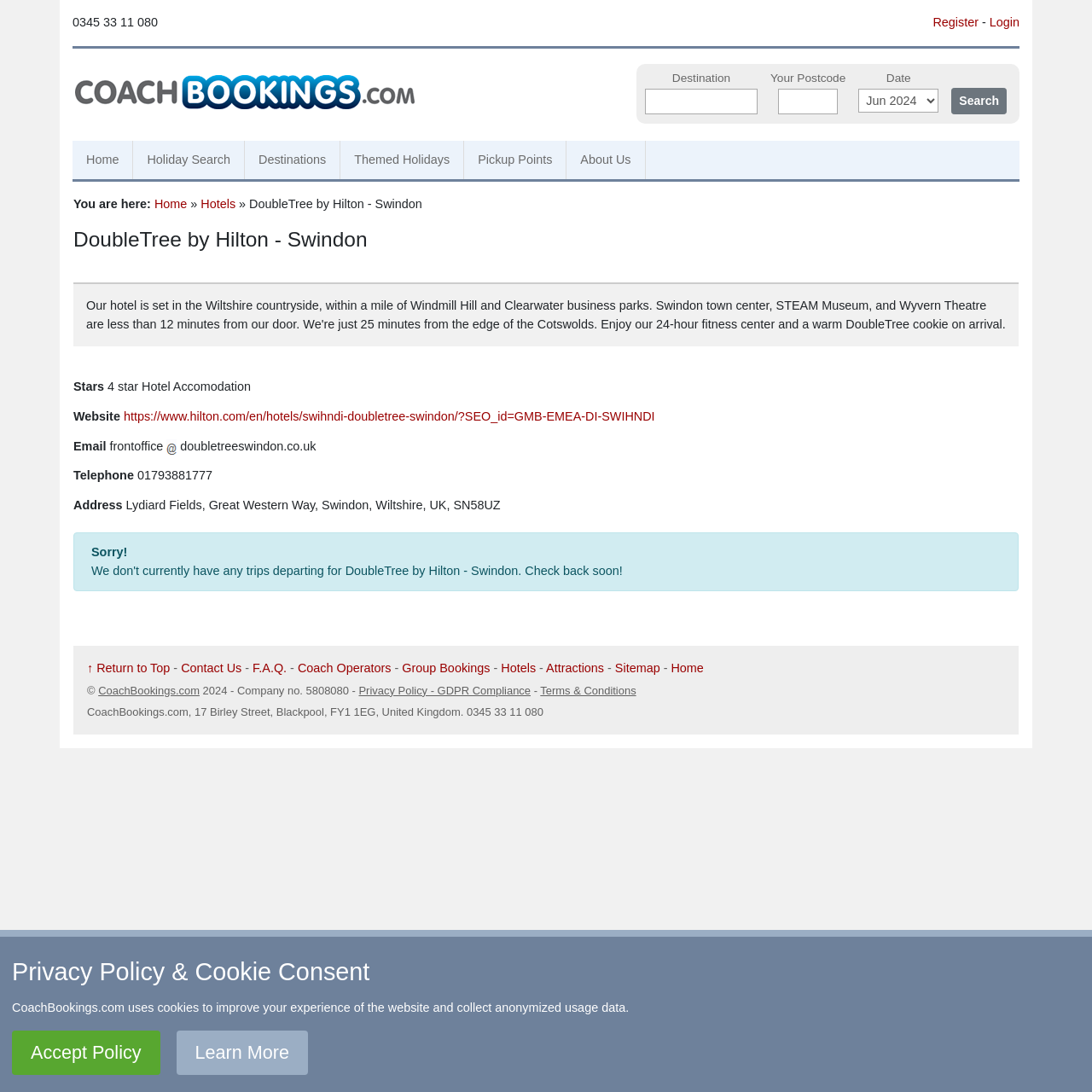Determine the bounding box coordinates of the UI element that matches the following description: "title="Coach Bookings: Home"". The coordinates should be four float numbers between 0 and 1 in the format [left, top, right, bottom].

[0.066, 0.076, 0.382, 0.089]